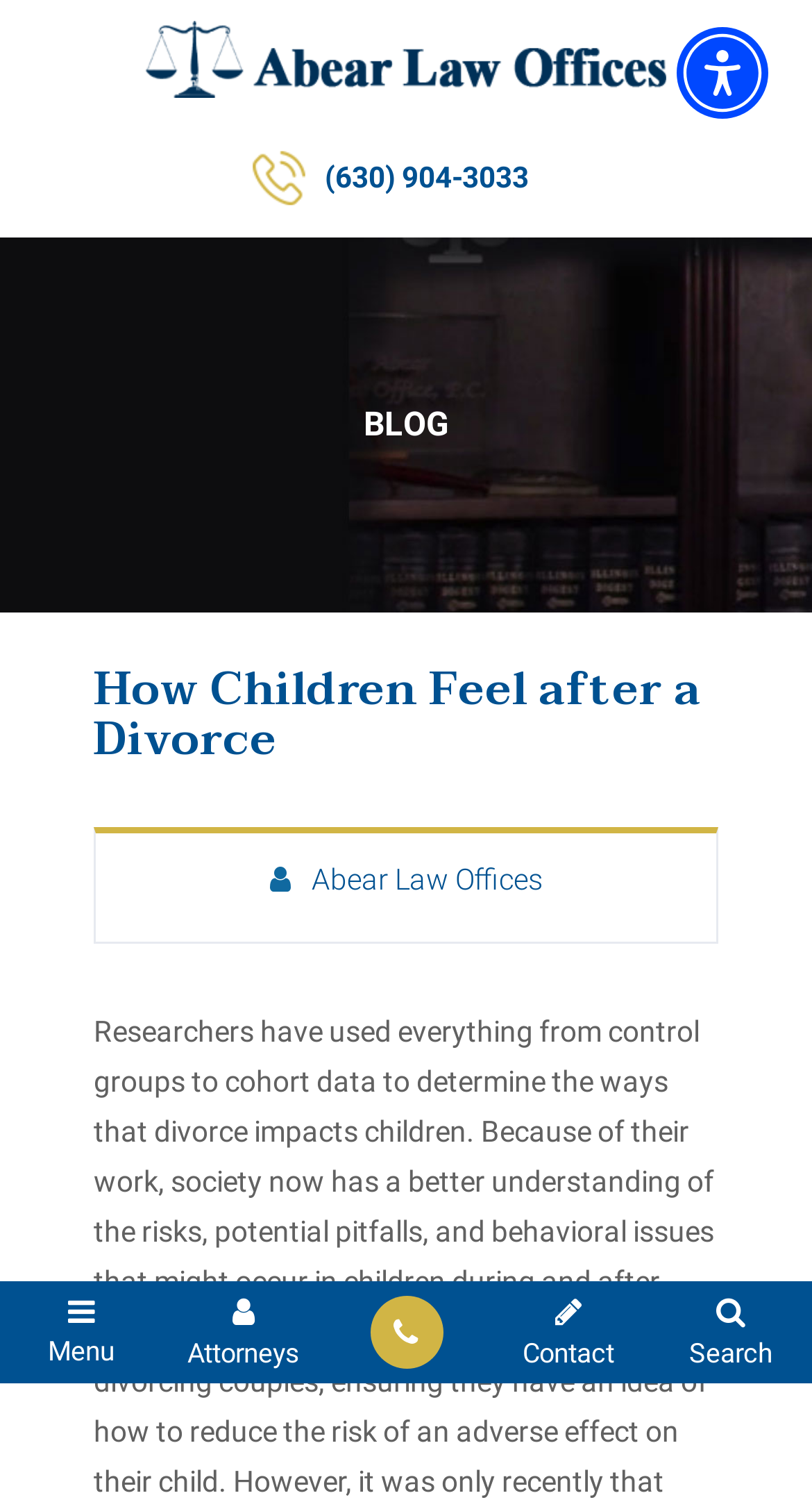Offer a comprehensive description of the webpage’s content and structure.

The webpage is about Abear Law Offices, specifically focusing on how children feel after a divorce. At the top right corner, there is an accessibility menu button. Below it, there is a logo image with a link to the logo. Next to the logo, there is a phone number link, (630) 904-3033.

On the top navigation bar, there are five links: "Menu", "Attorneys", an icon, "Contact", and "Search", arranged from left to right.

The main content area has a heading "How Children Feel after a Divorce" followed by the text "Abear Law Offices". Below this, there is a paragraph discussing the impact of divorce on children, citing researchers' work. The paragraph contains a link to the word "divorce".

There is a "BLOG" section on the top middle of the page, which seems to be a separate section from the main content area.